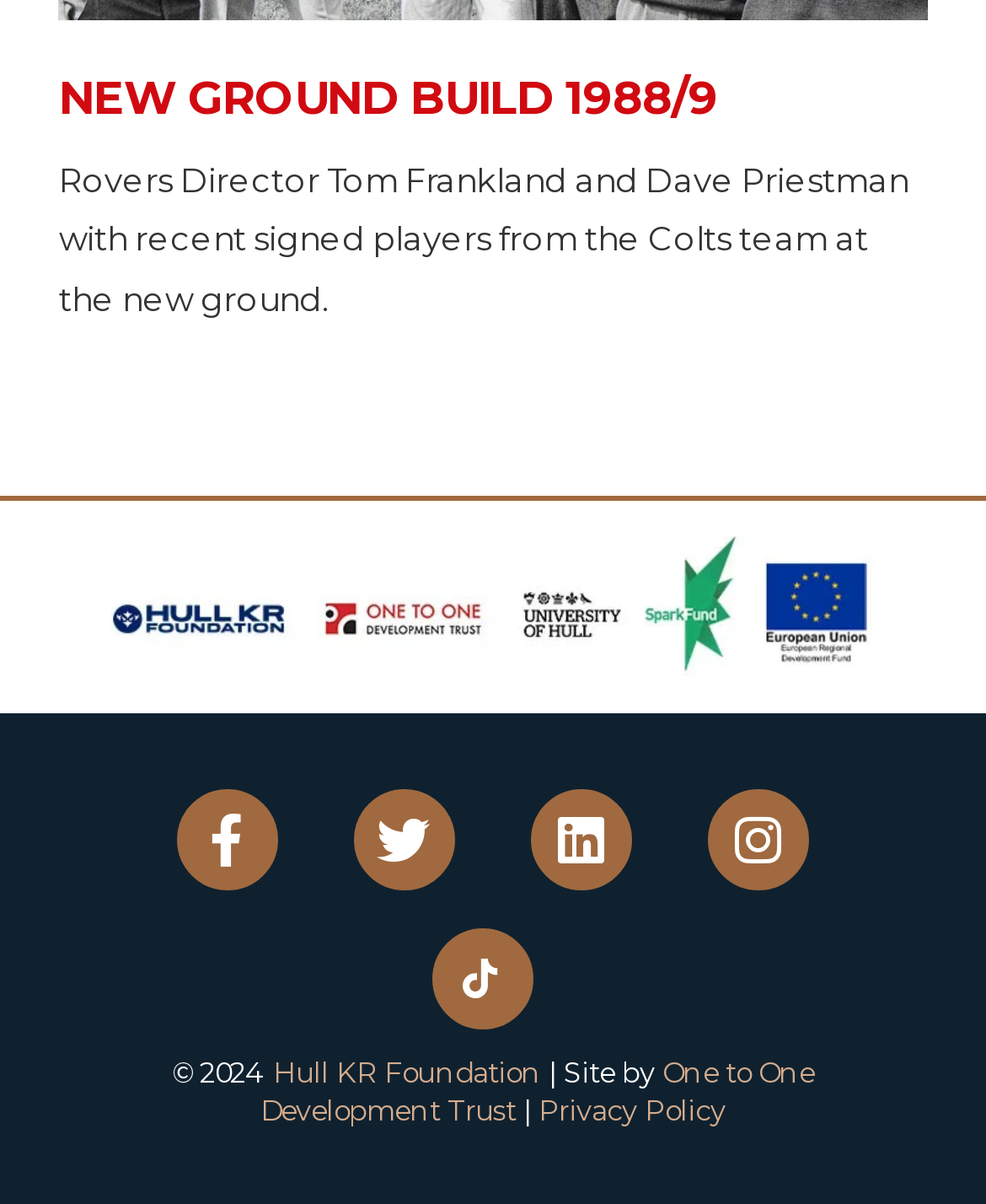Provide a short answer to the following question with just one word or phrase: What is the name of the development trust mentioned?

One to One Development Trust